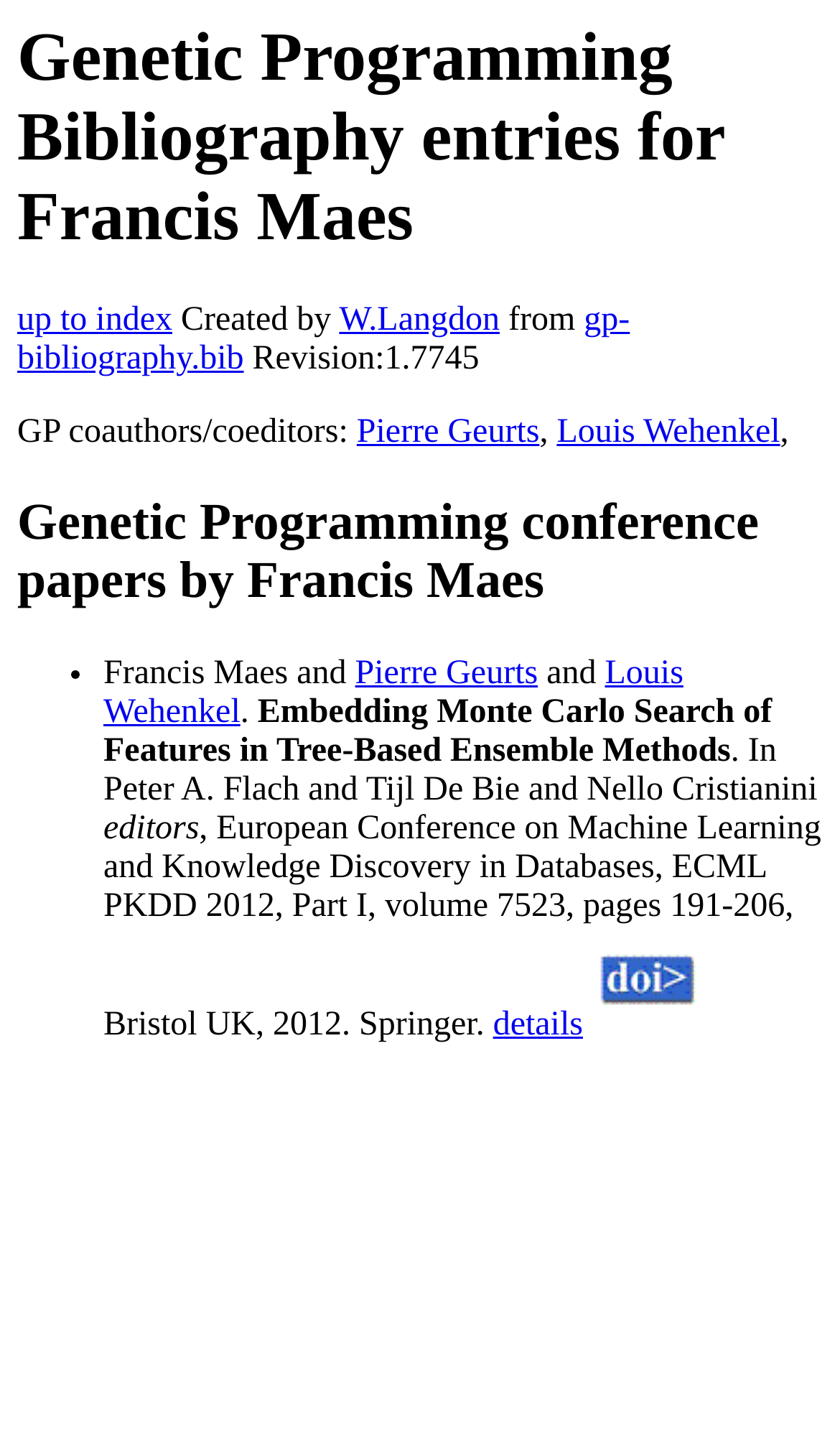What is the name of the person whose bibliography entries are listed?
Please answer the question as detailed as possible based on the image.

The question asks for the name of the person whose bibliography entries are listed on the webpage. By looking at the heading 'Genetic Programming Bibliography entries for Francis Maes', we can infer that the person is Francis Maes.